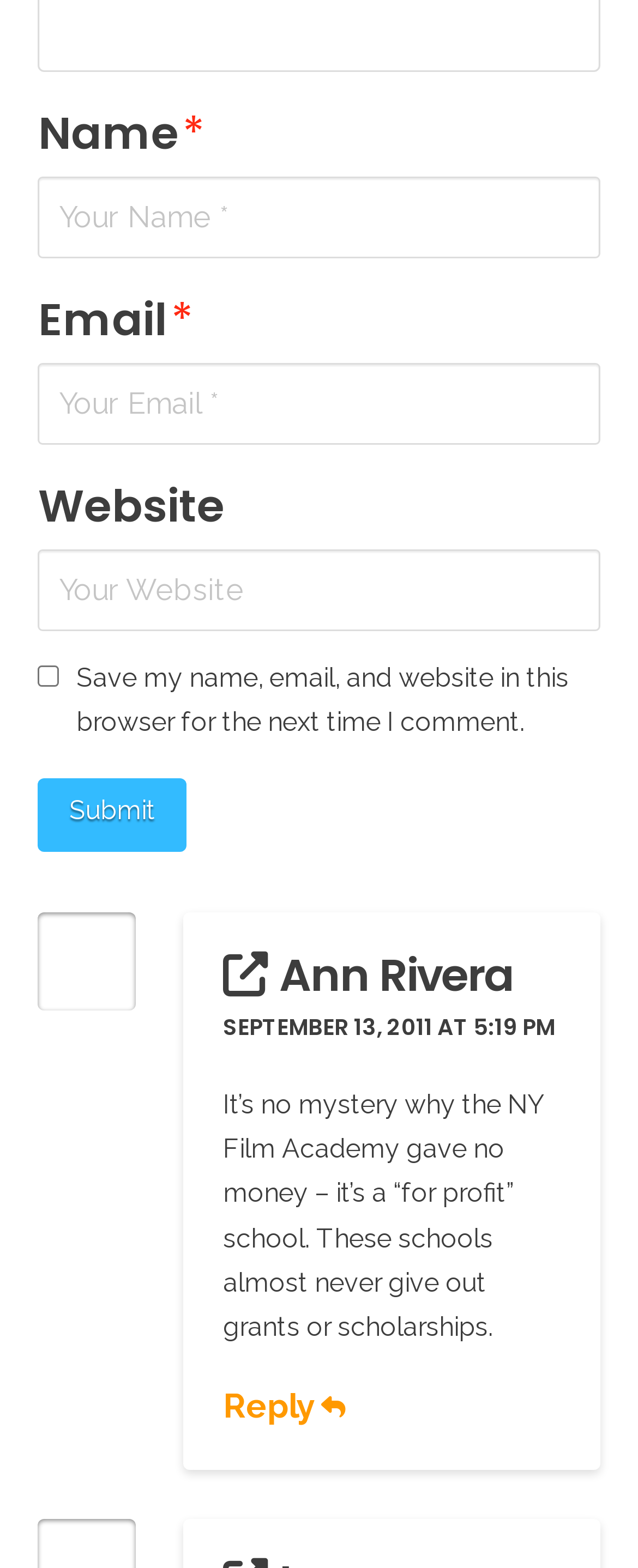Locate the bounding box of the user interface element based on this description: "Submit".

[0.06, 0.497, 0.293, 0.543]